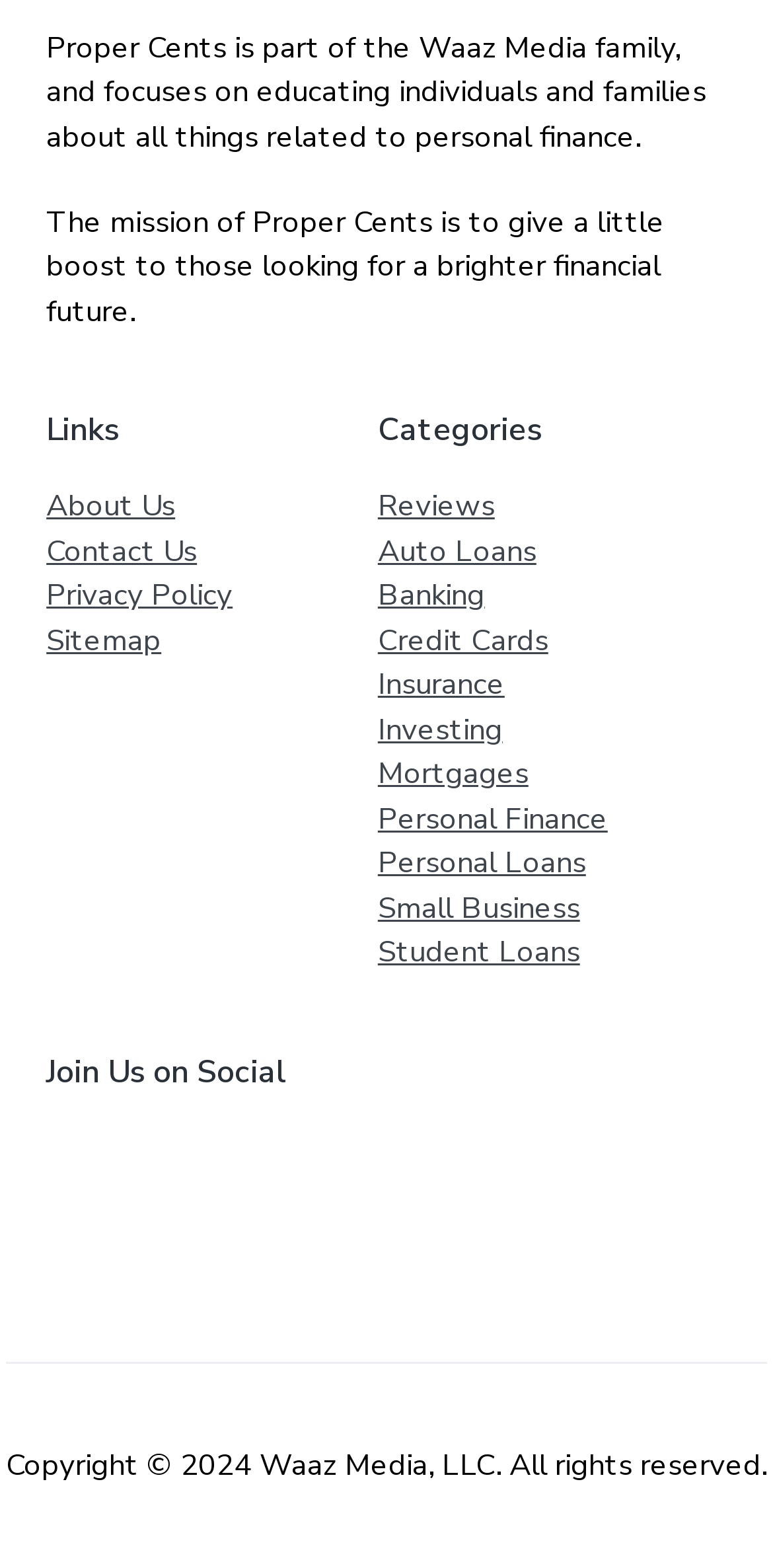Refer to the image and answer the question with as much detail as possible: What is the focus of Proper Cents?

The focus of Proper Cents is stated in the first StaticText element, which says 'Proper Cents is part of the Waaz Media family, and focuses on educating individuals and families about all things related to personal finance.'